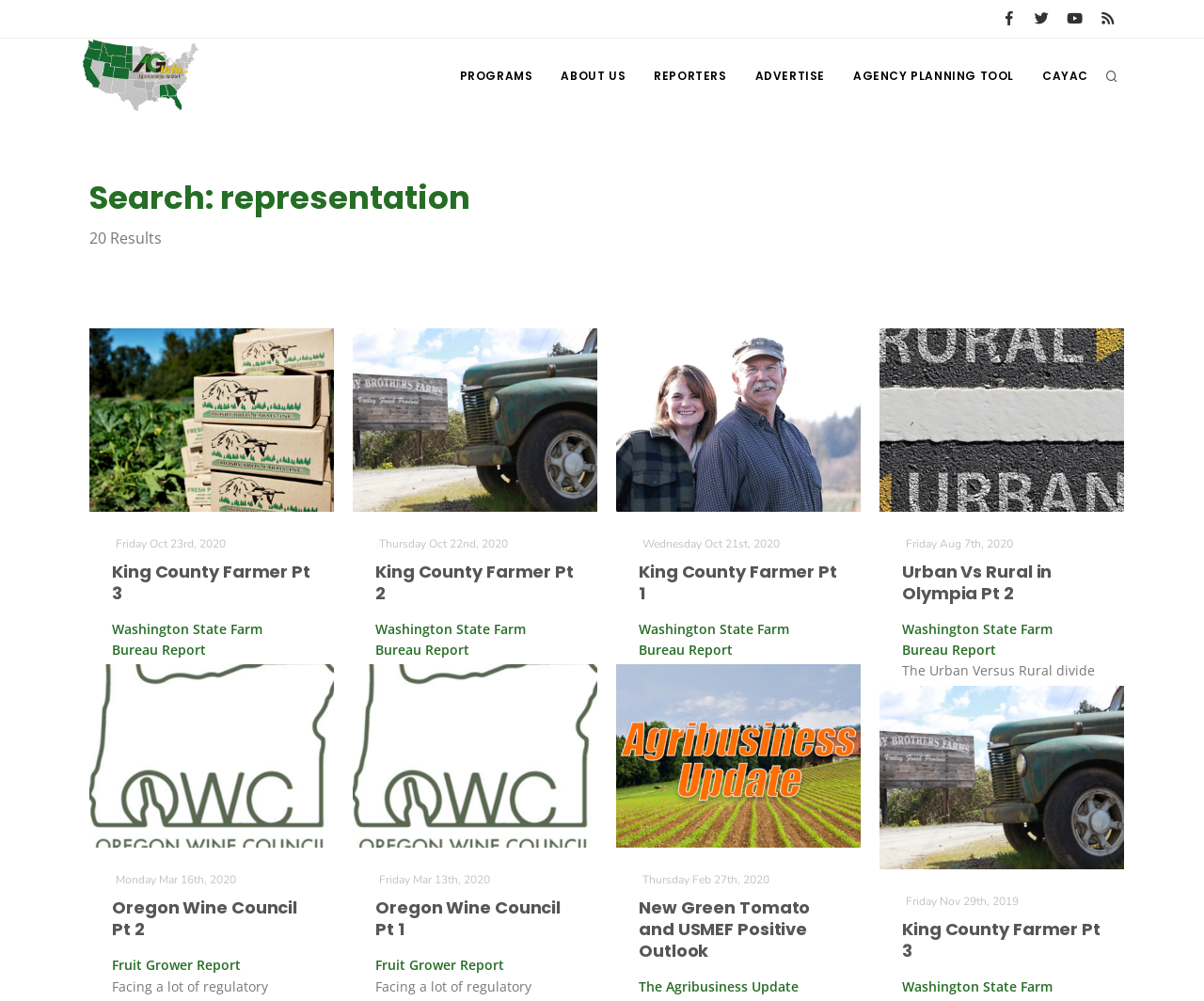Please specify the bounding box coordinates of the clickable section necessary to execute the following command: "Read more about 'King County Farmer Pt 3'".

[0.093, 0.763, 0.167, 0.778]